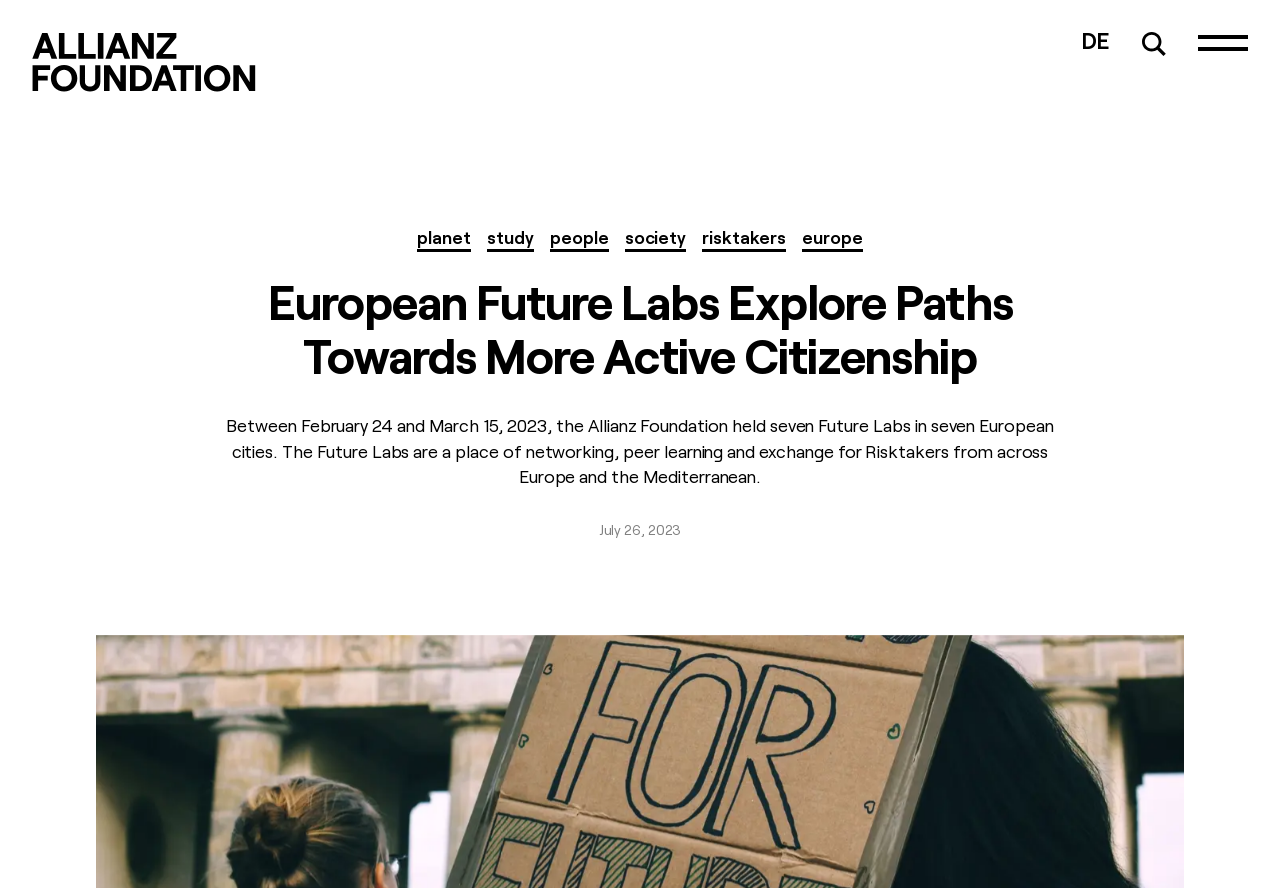Please identify the bounding box coordinates of the area that needs to be clicked to follow this instruction: "go to home page".

[0.025, 0.036, 0.2, 0.103]